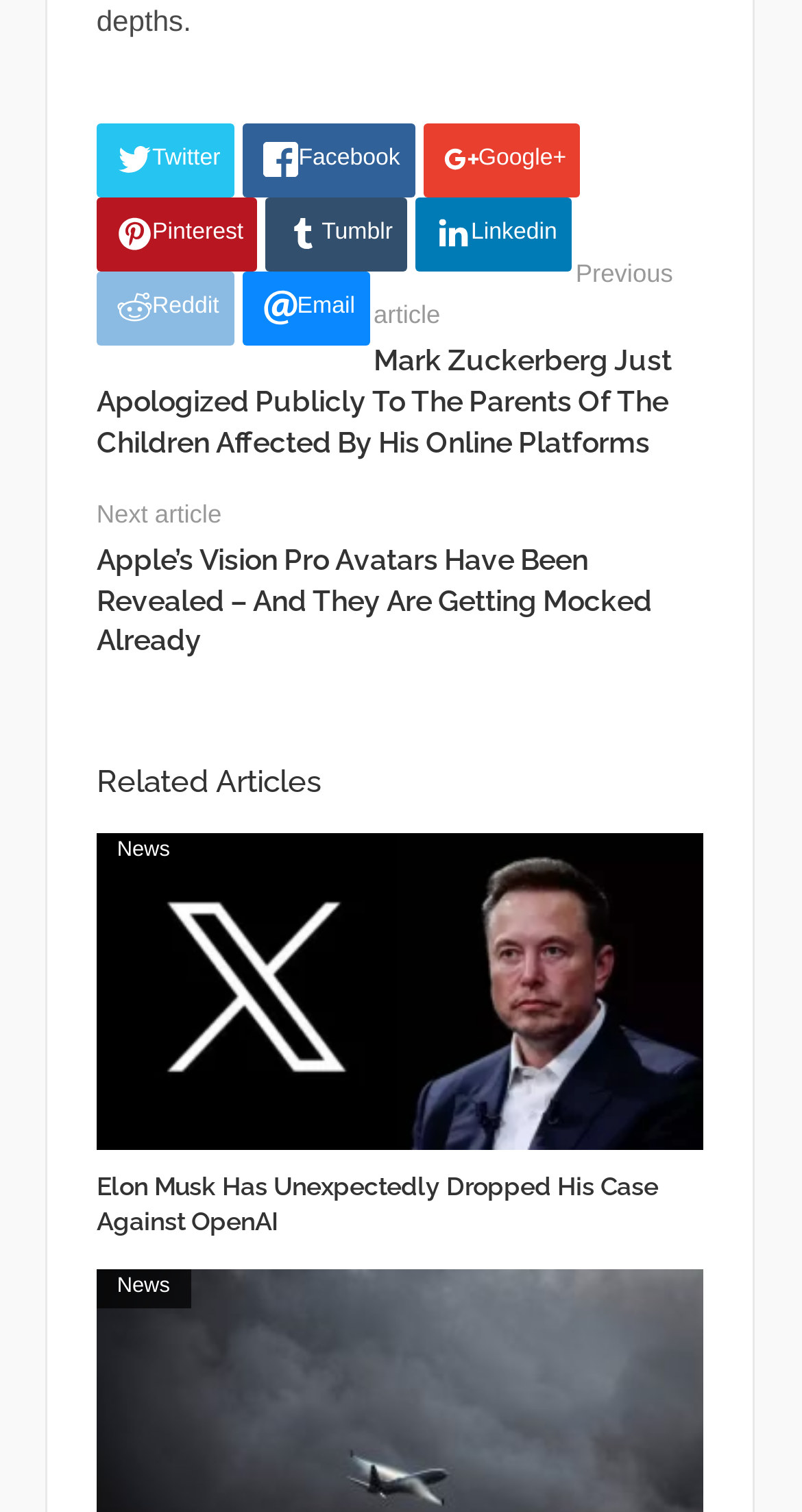Answer this question using a single word or a brief phrase:
What is the topic of the second heading on the webpage?

Apple’s Vision Pro Avatars